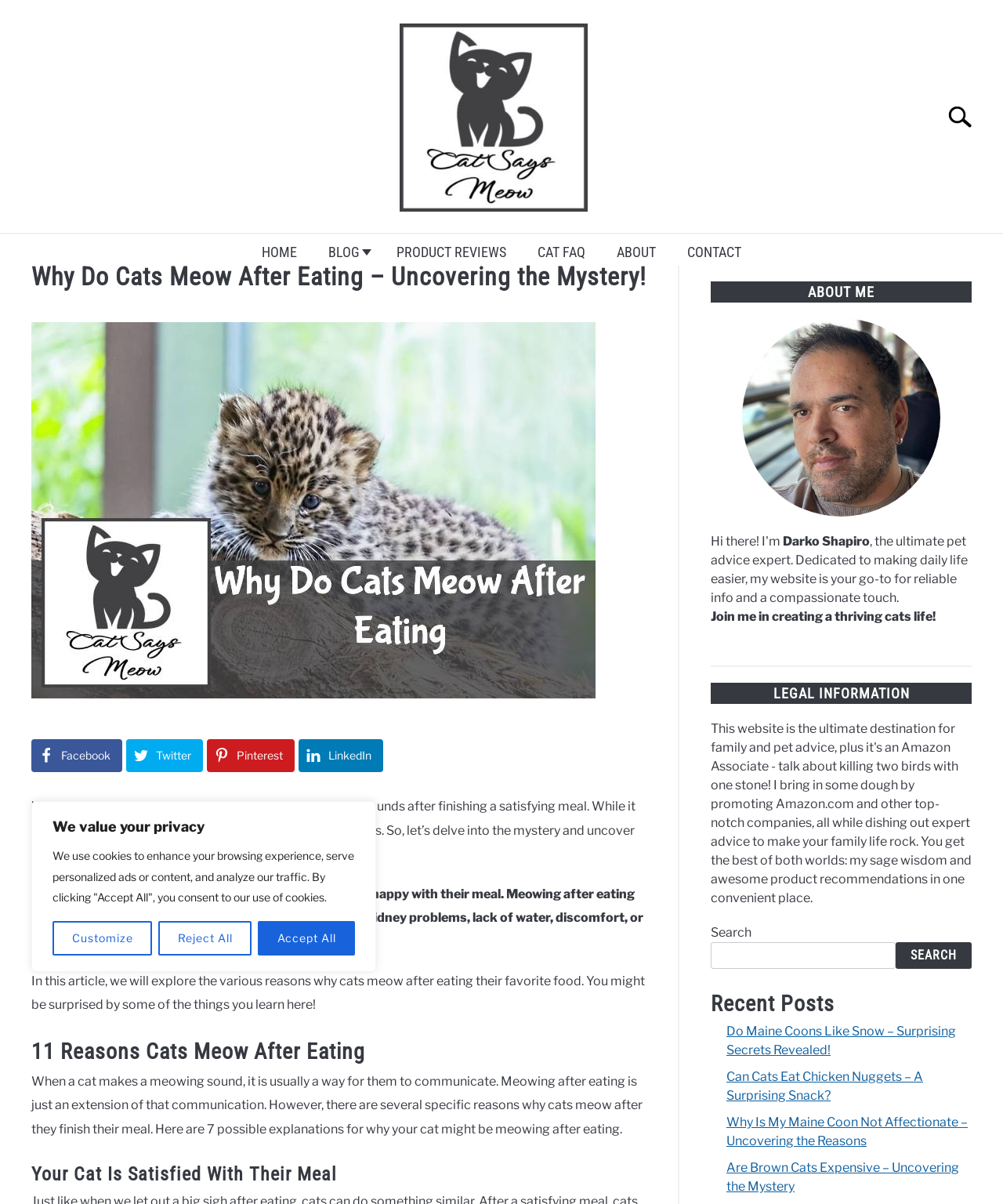Locate the bounding box coordinates of the area that needs to be clicked to fulfill the following instruction: "Read the article about Maine Coons and snow". The coordinates should be in the format of four float numbers between 0 and 1, namely [left, top, right, bottom].

[0.724, 0.85, 0.953, 0.878]